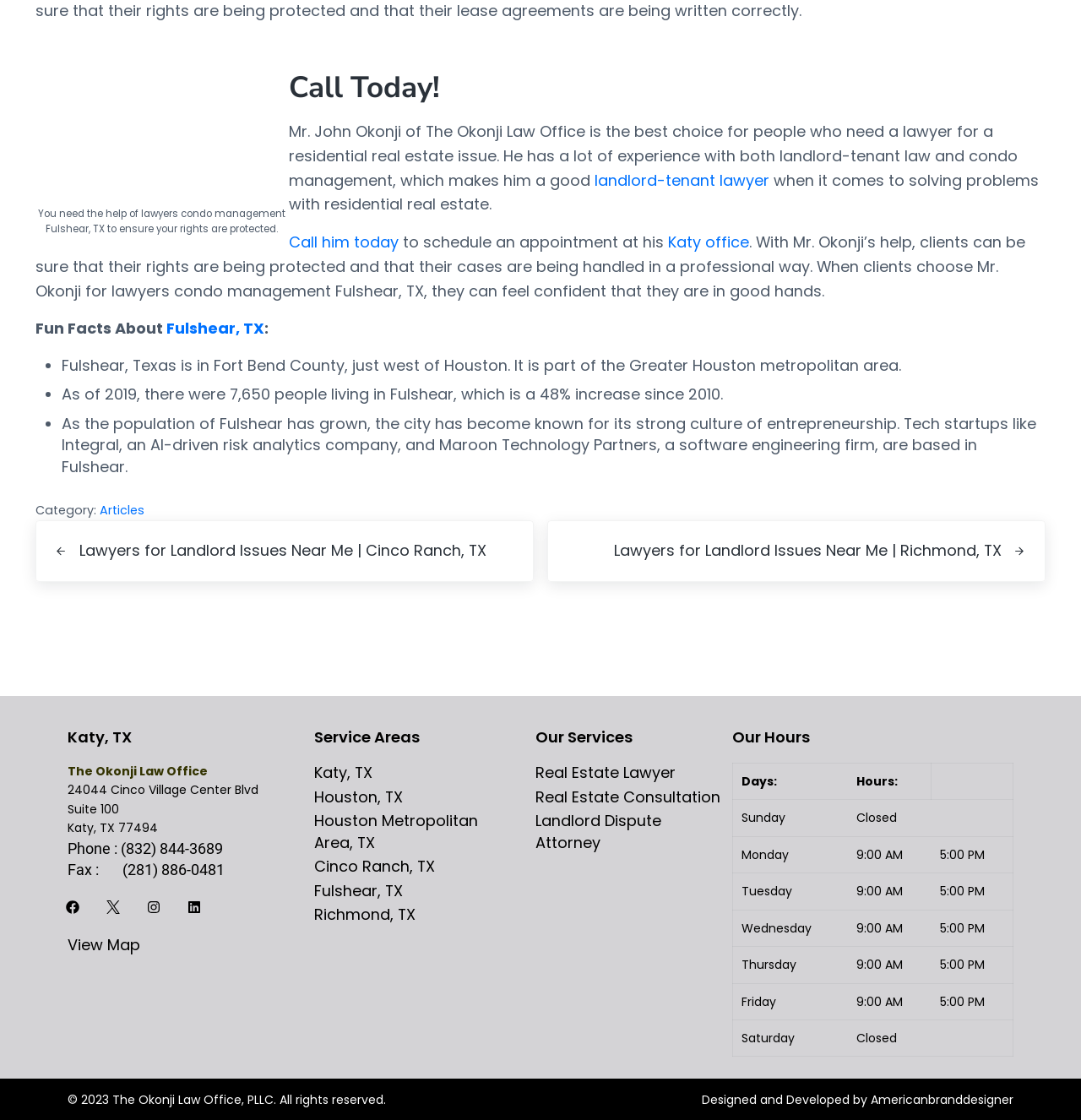Please specify the bounding box coordinates of the clickable region to carry out the following instruction: "Click 'Call him today'". The coordinates should be four float numbers between 0 and 1, in the format [left, top, right, bottom].

[0.267, 0.207, 0.368, 0.226]